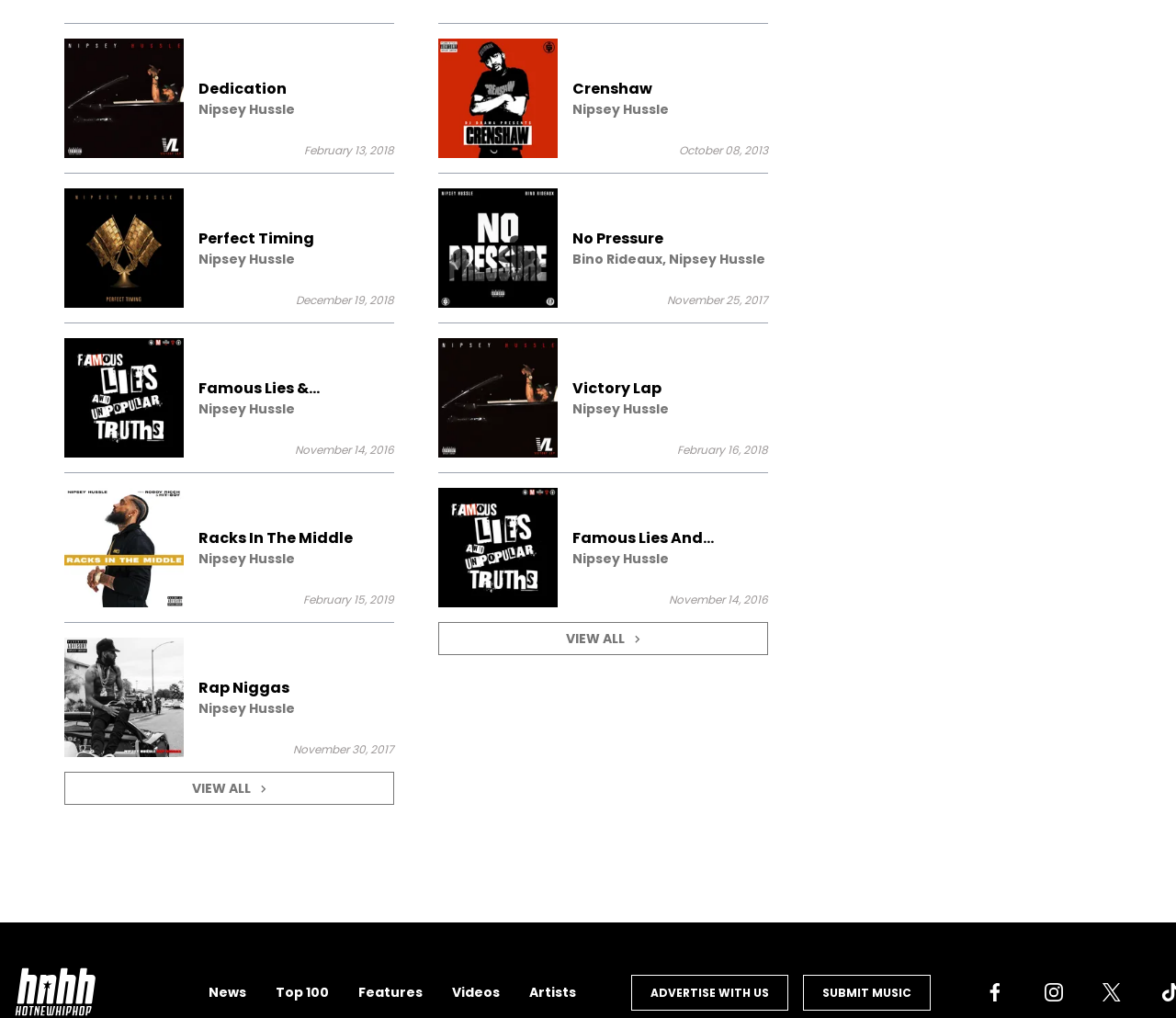Specify the bounding box coordinates for the region that must be clicked to perform the given instruction: "View all music releases".

[0.055, 0.758, 0.335, 0.79]